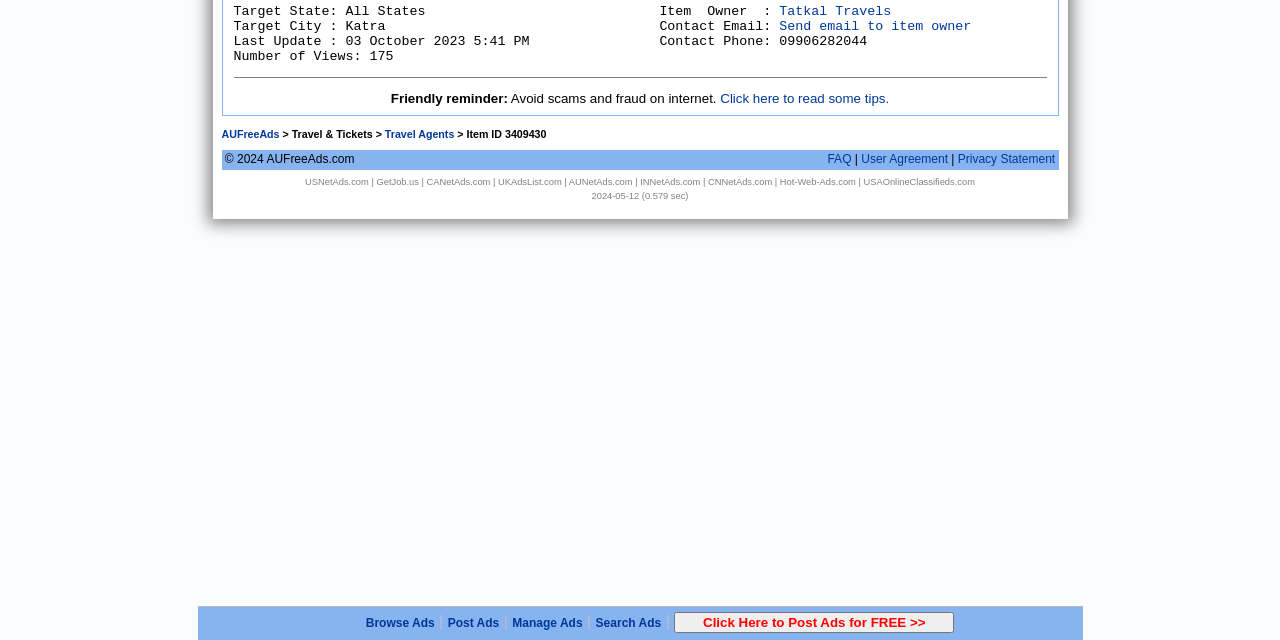Predict the bounding box of the UI element based on the description: "UKAdsList.com". The coordinates should be four float numbers between 0 and 1, formatted as [left, top, right, bottom].

[0.389, 0.276, 0.439, 0.292]